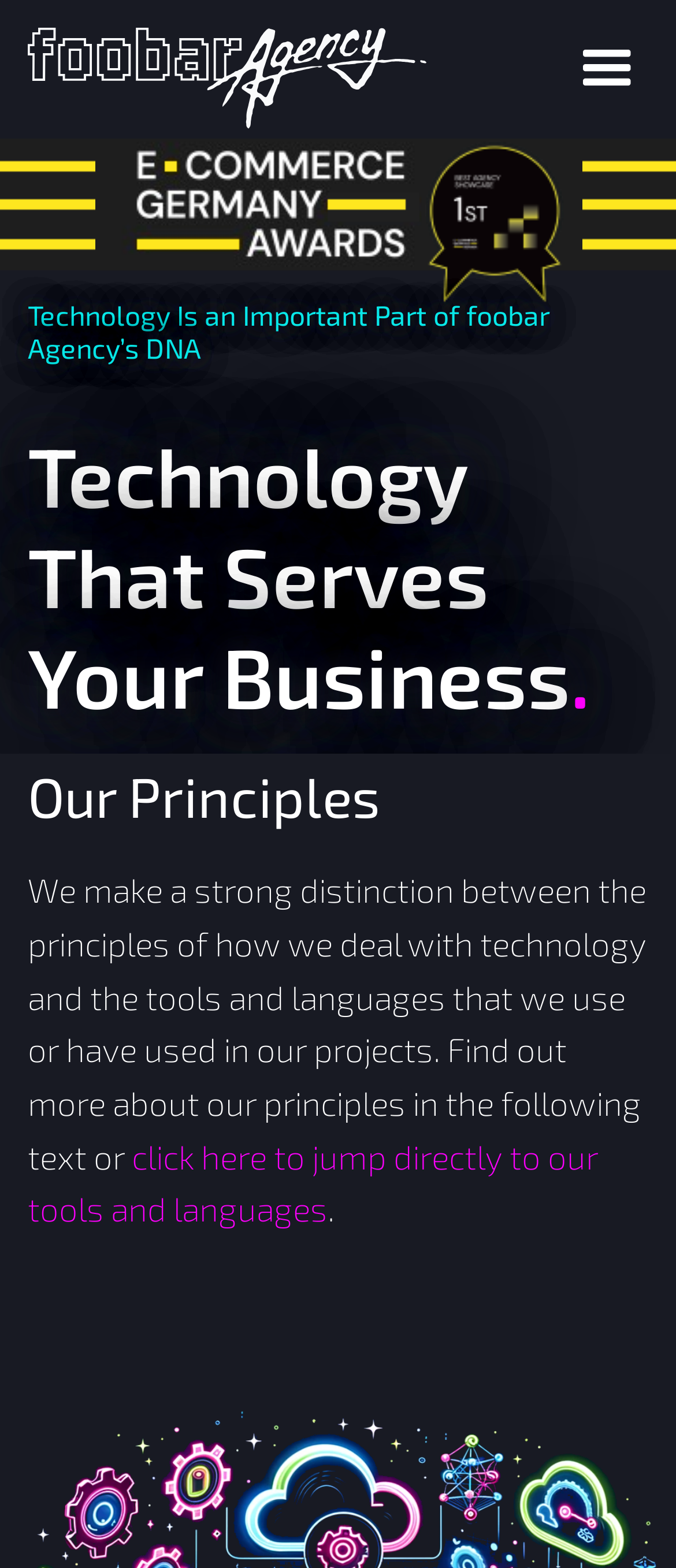What is the purpose of the 'menu' button?
Give a detailed explanation using the information visible in the image.

The button 'menu' has a popup menu associated with it, indicated by the 'hasPopup' property, and is labeled as 'menu', suggesting that its purpose is to open a menu when clicked.